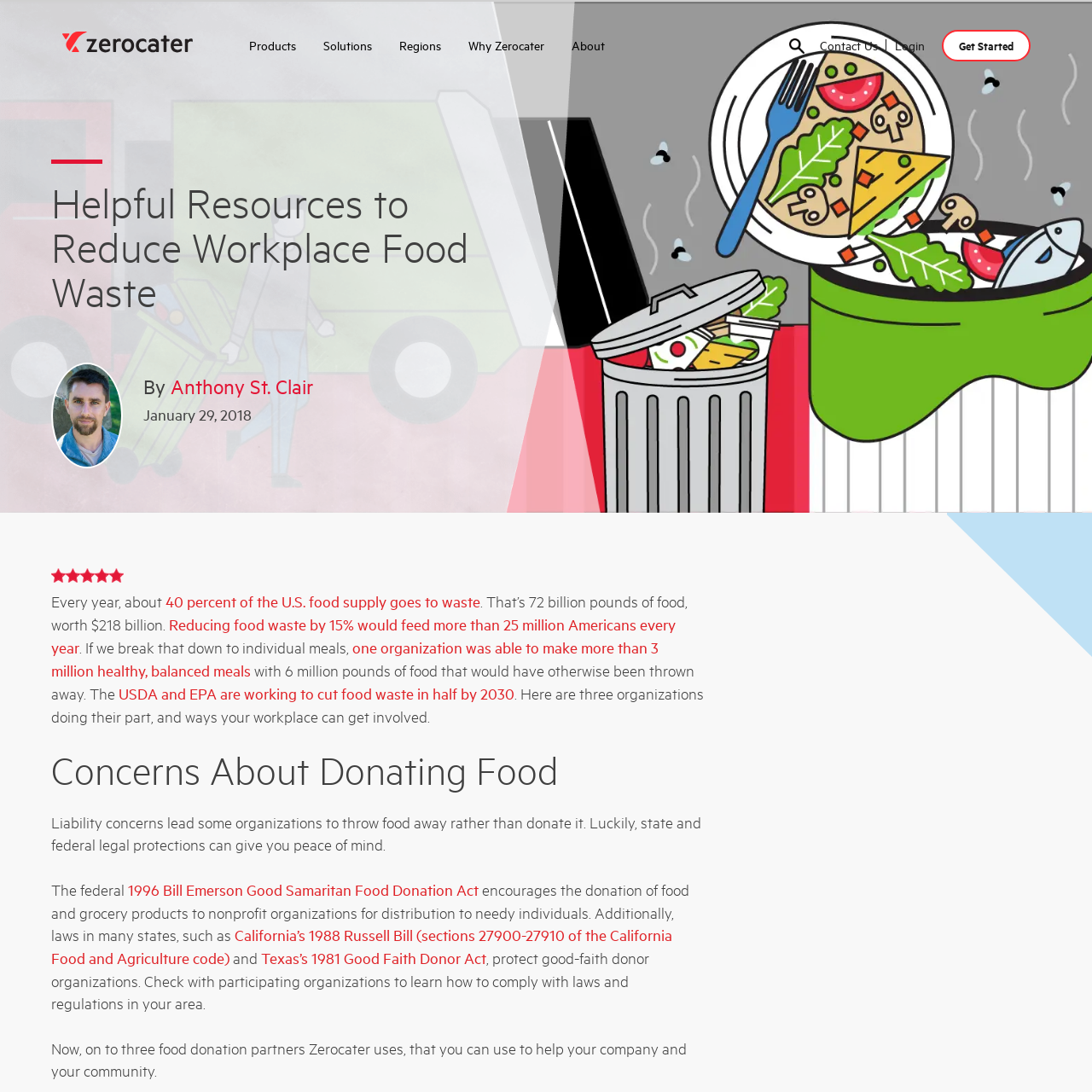Specify the bounding box coordinates of the area to click in order to follow the given instruction: "Subscribe for updates."

[0.874, 0.946, 0.912, 0.979]